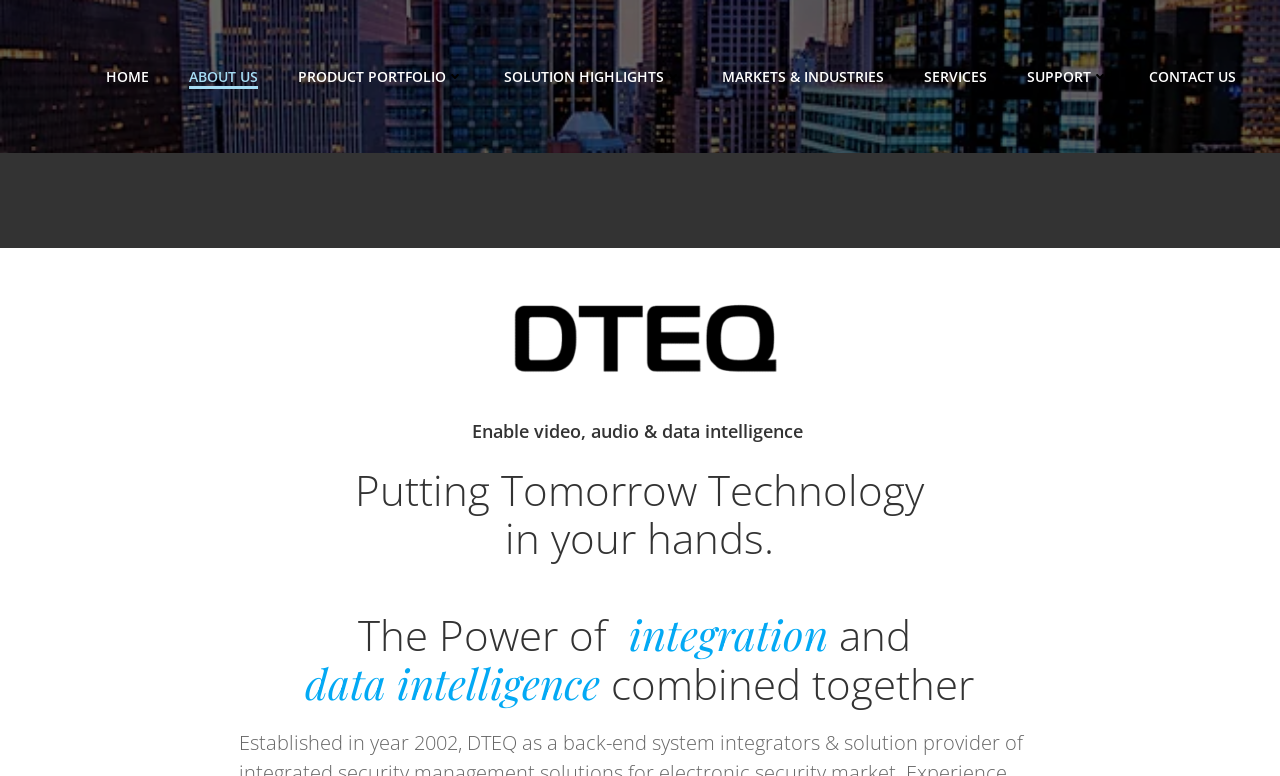Can you provide the bounding box coordinates for the element that should be clicked to implement the instruction: "Search for books"?

None